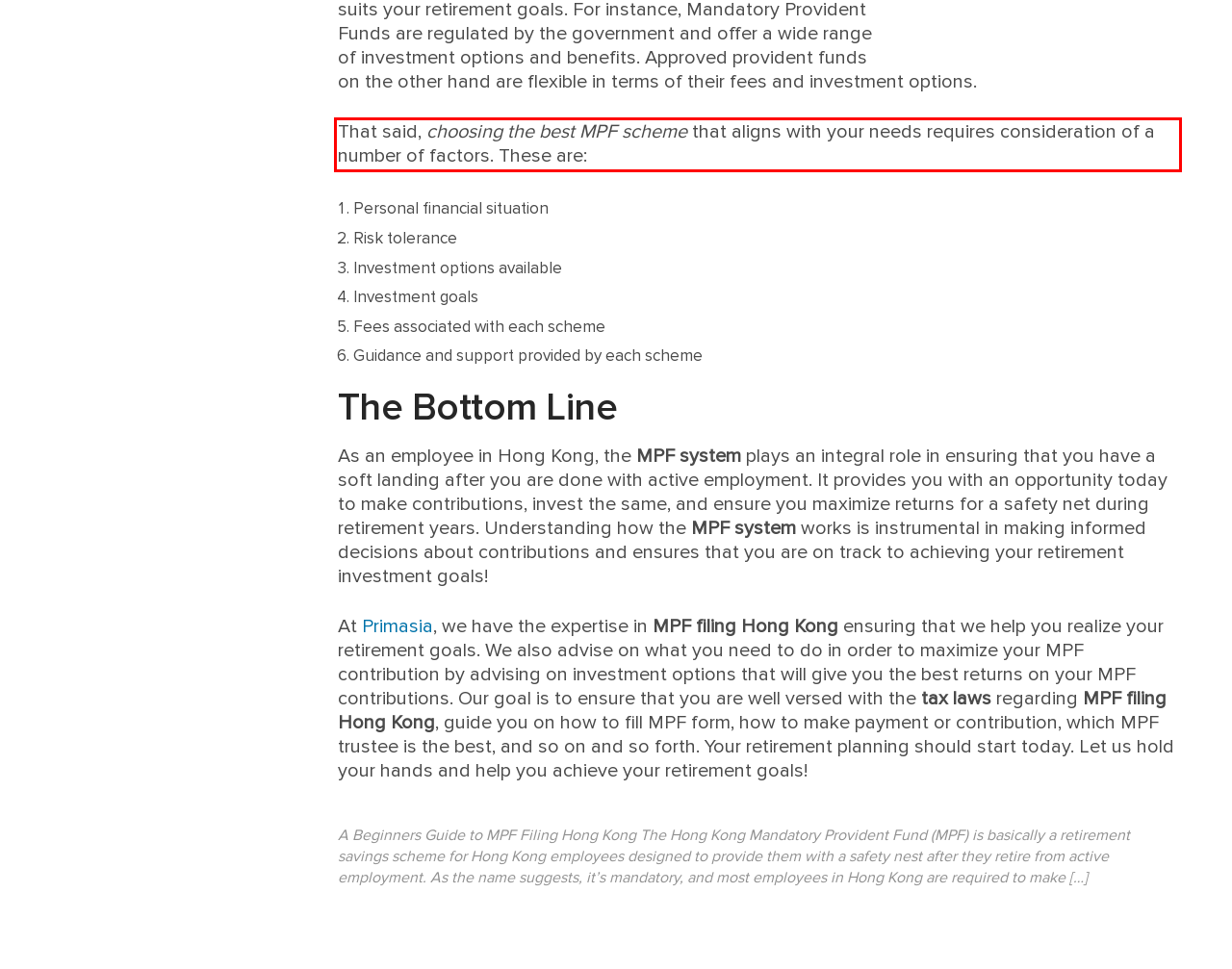Observe the screenshot of the webpage, locate the red bounding box, and extract the text content within it.

That said, choosing the best MPF scheme that aligns with your needs requires consideration of a number of factors. These are: